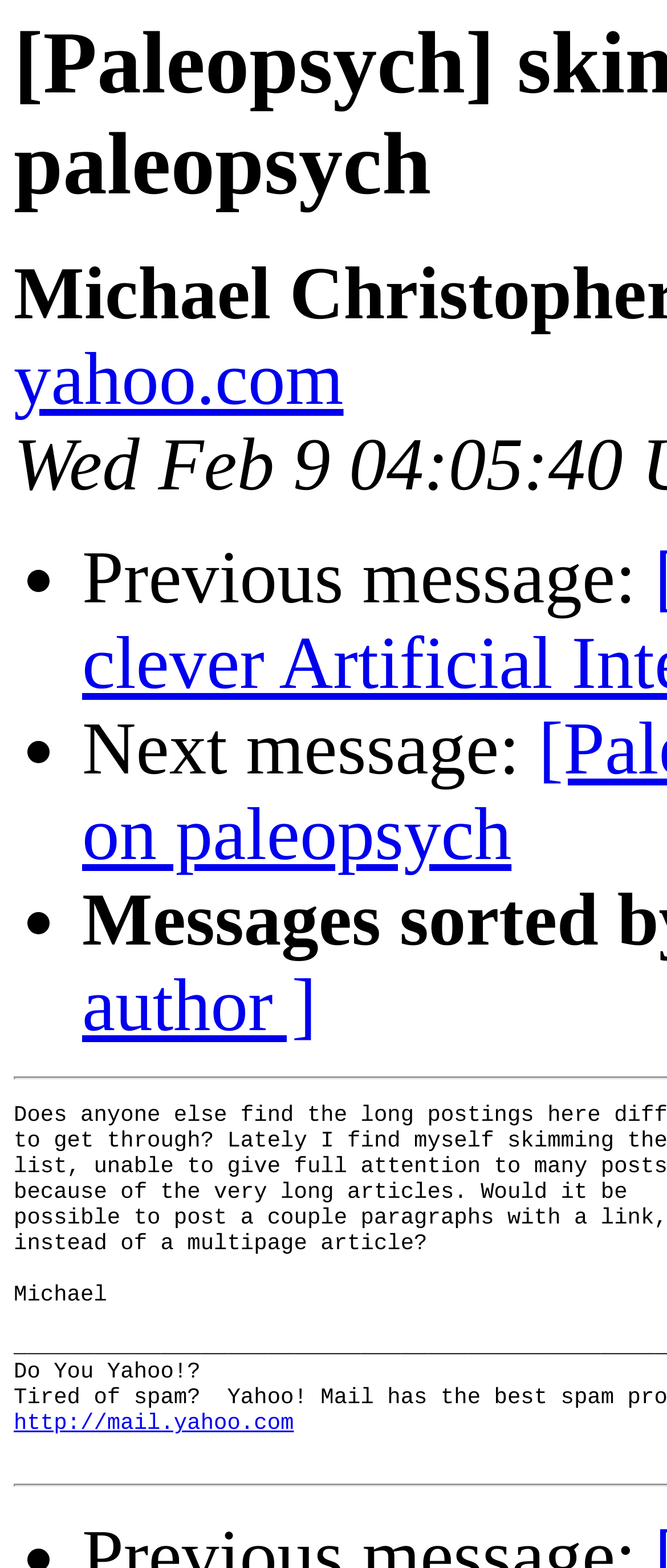What is the purpose of the list markers?
Answer the question with as much detail as possible.

The list markers are used to separate and distinguish between different messages or articles on the webpage, making it easier for the user to navigate and read the content.